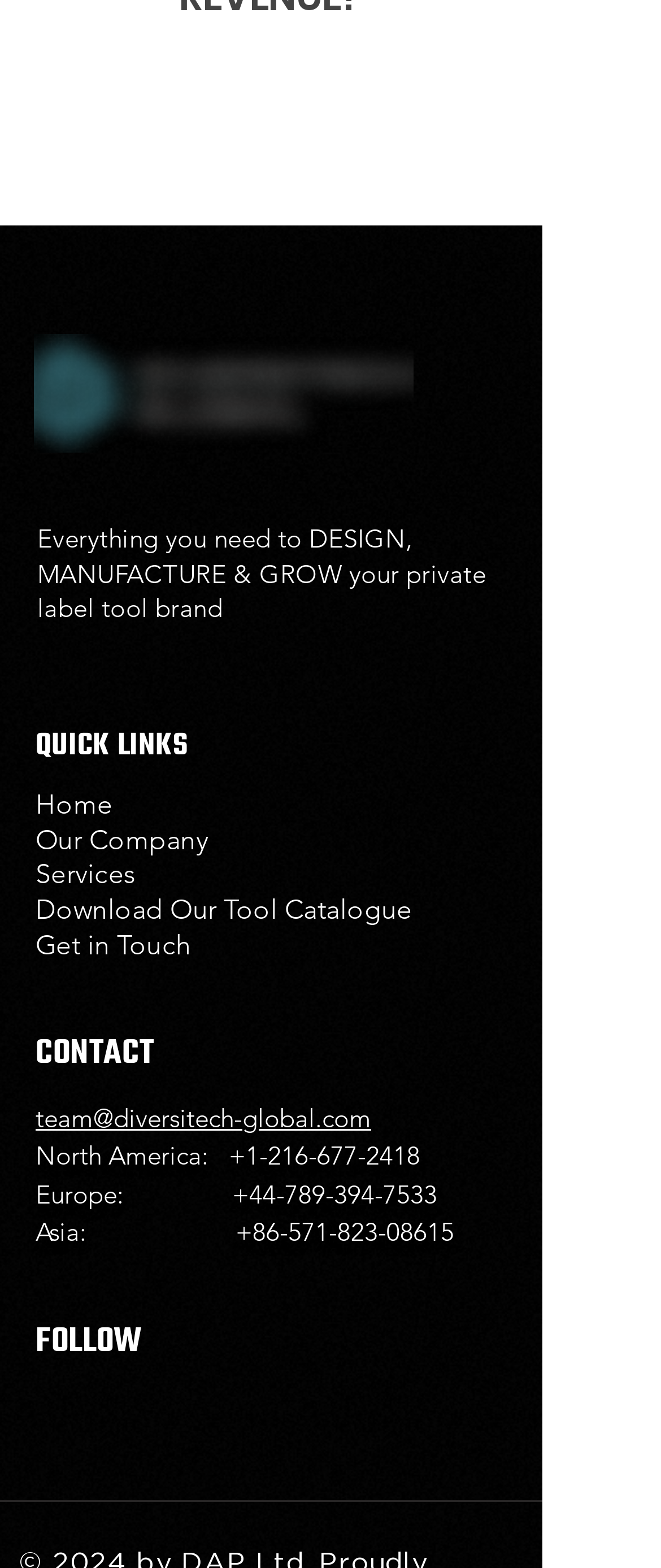Given the element description: "Home", predict the bounding box coordinates of the UI element it refers to, using four float numbers between 0 and 1, i.e., [left, top, right, bottom].

[0.054, 0.502, 0.171, 0.523]